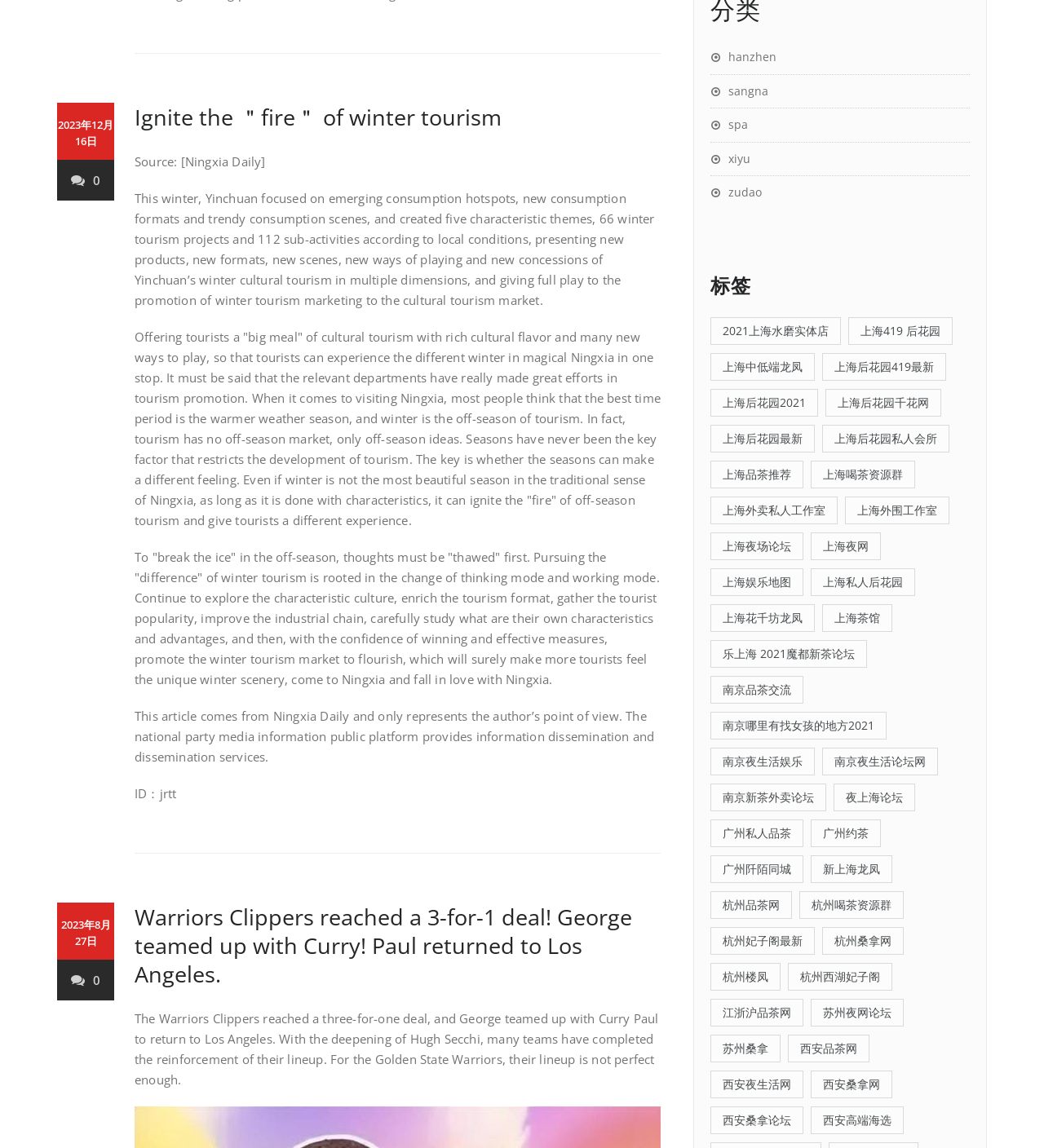Please provide the bounding box coordinates for the element that needs to be clicked to perform the following instruction: "Click the link to read the article 'Warriors Clippers reached a 3-for-1 deal! George teamed up with Curry! Paul returned to Los Angeles.'". The coordinates should be given as four float numbers between 0 and 1, i.e., [left, top, right, bottom].

[0.129, 0.786, 0.605, 0.862]